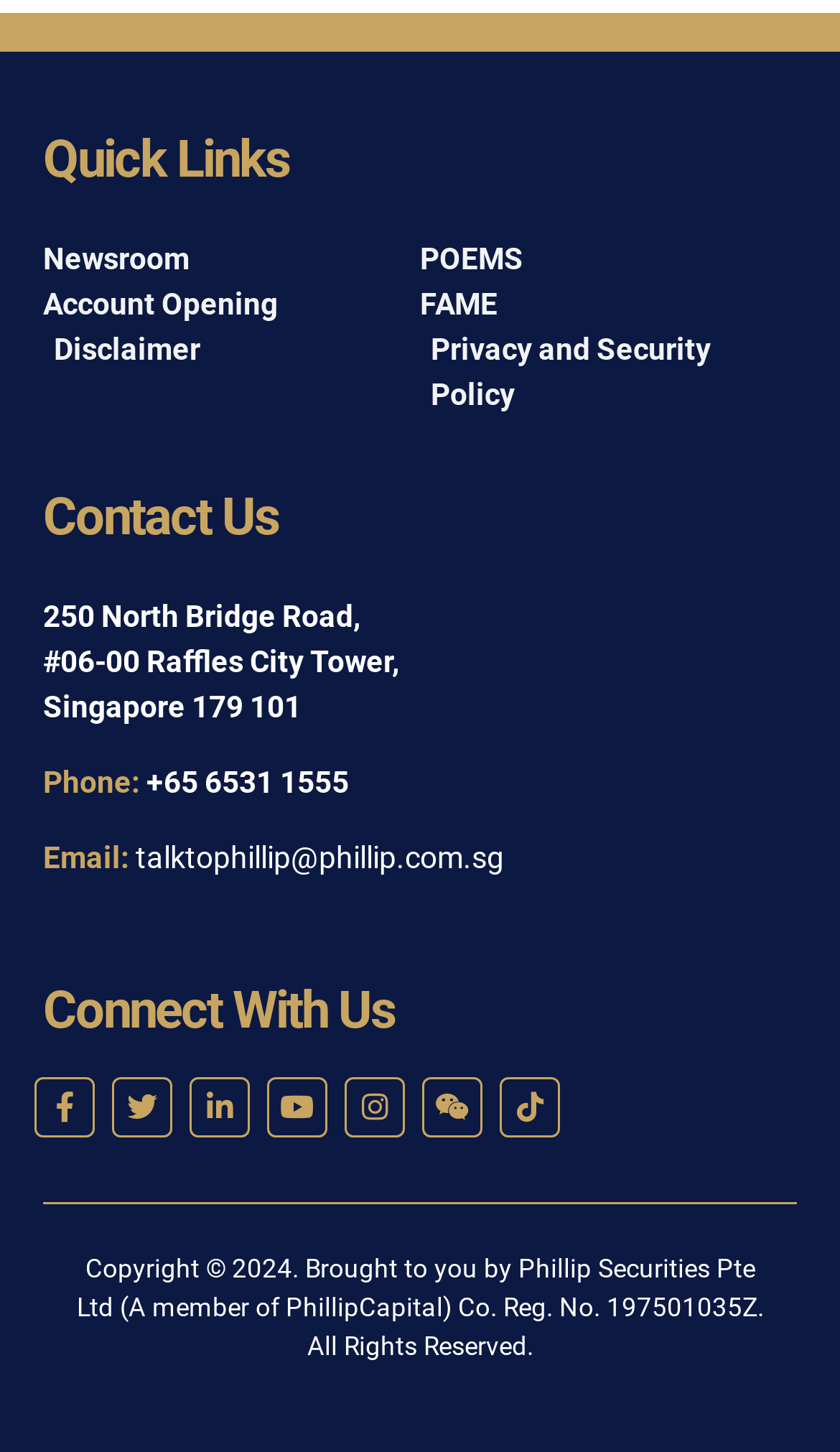Given the element description Newsroom, predict the bounding box coordinates for the UI element in the webpage screenshot. The format should be (top-left x, top-left y, bottom-right x, bottom-right y), and the values should be between 0 and 1.

[0.051, 0.164, 0.5, 0.195]